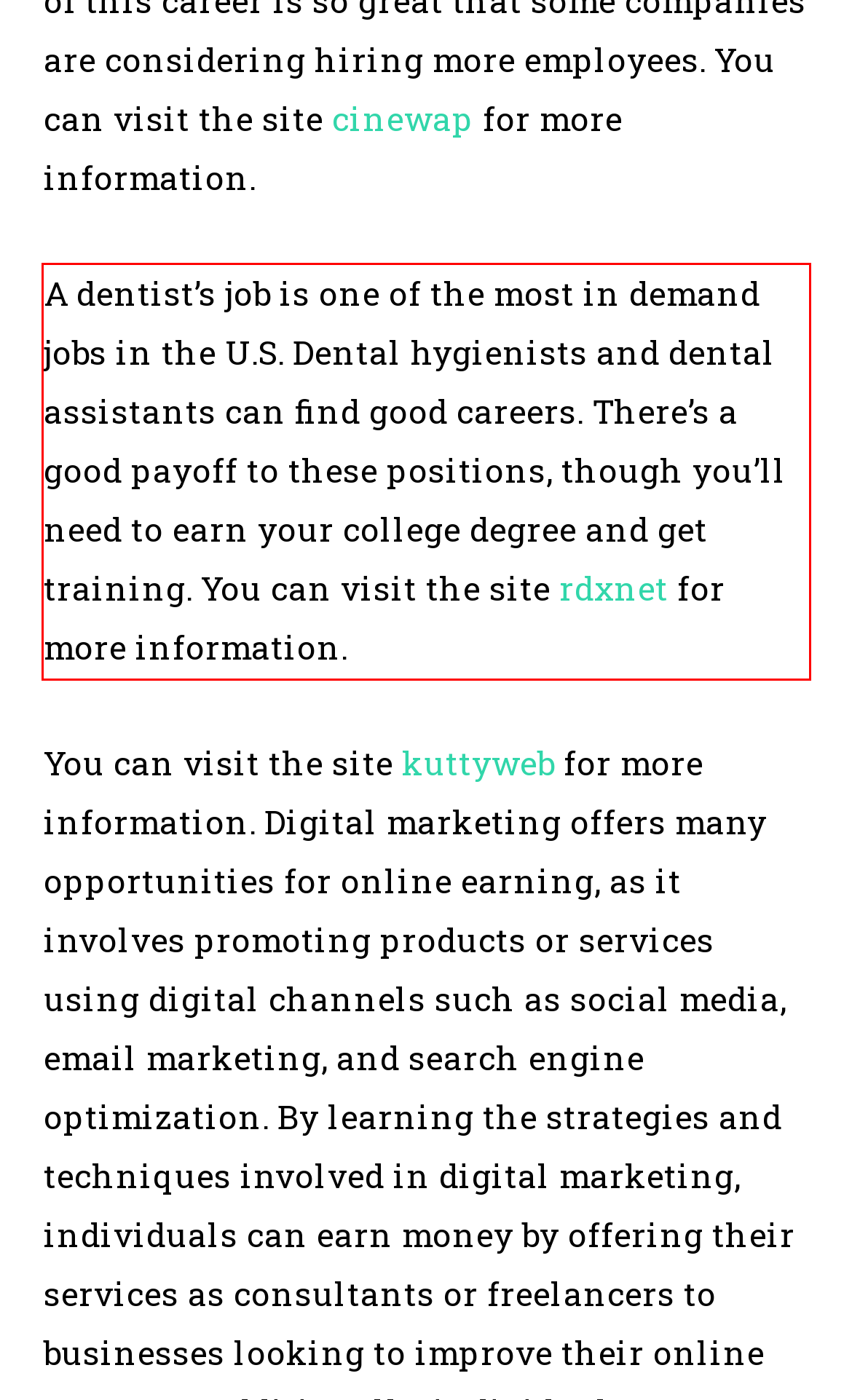Examine the webpage screenshot and use OCR to recognize and output the text within the red bounding box.

A dentist’s job is one of the most in demand jobs in the U.S. Dental hygienists and dental assistants can find good careers. There’s a good payoff to these positions, though you’ll need to earn your college degree and get training. You can visit the site rdxnet for more information.